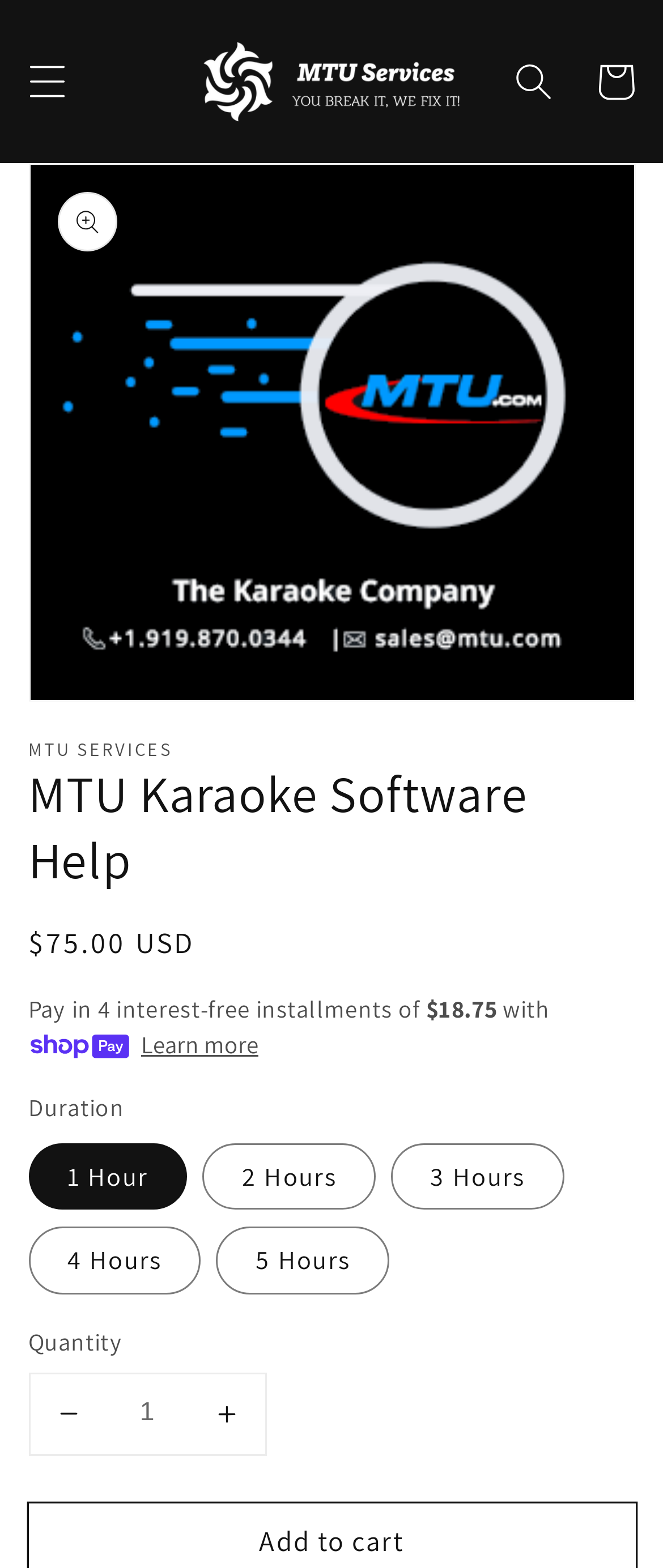Find the bounding box coordinates for the area that must be clicked to perform this action: "Visit facebook page".

None